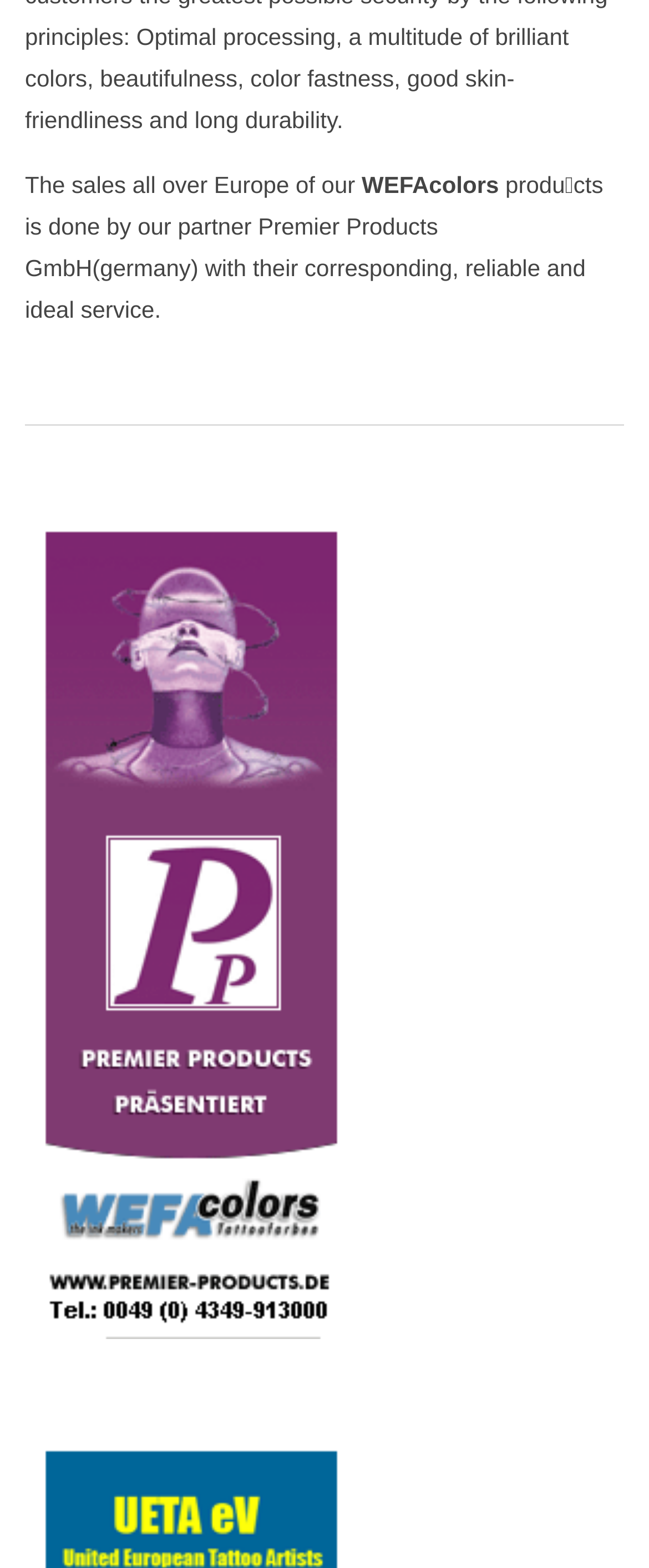Give a concise answer using one word or a phrase to the following question:
Where is the partner company located?

Germany